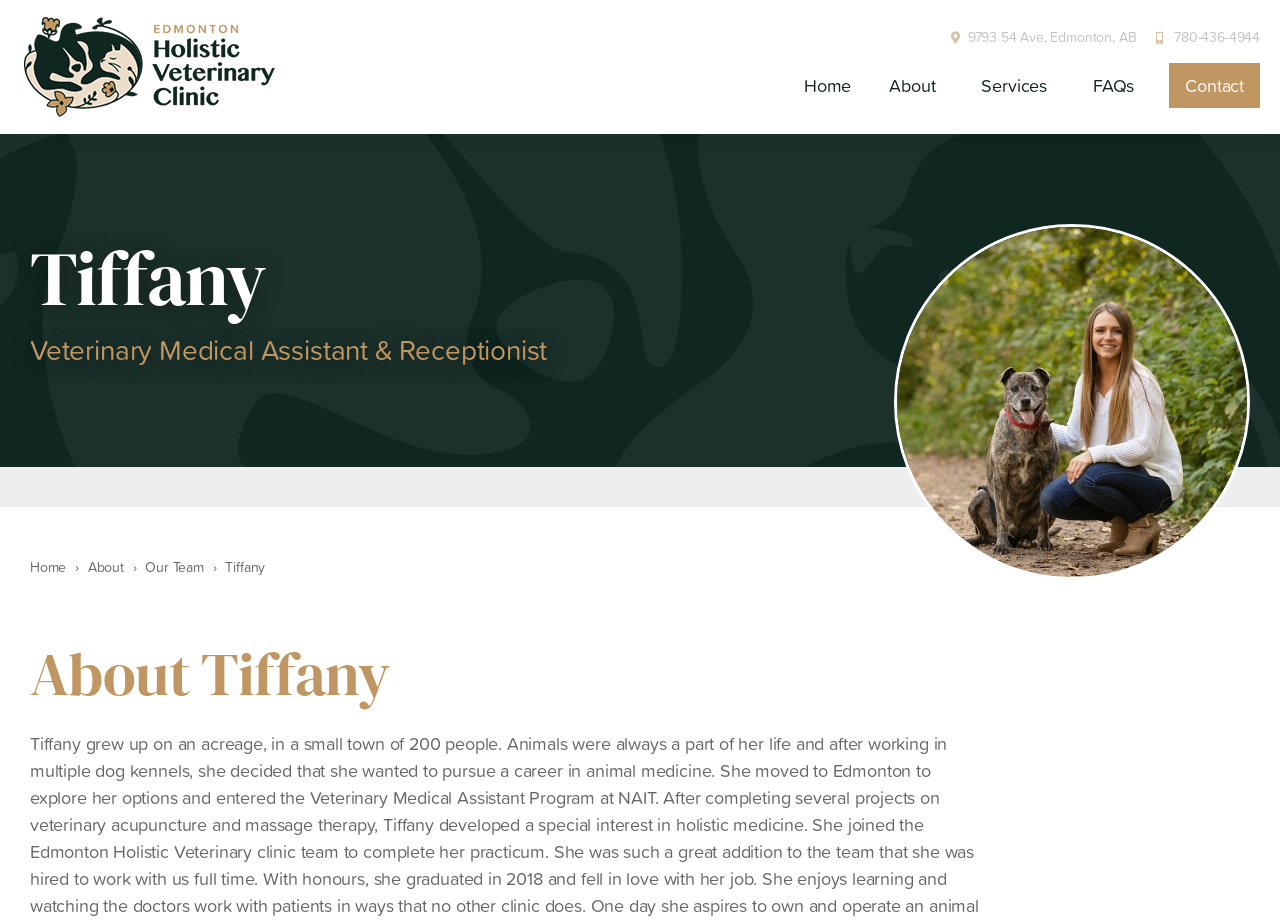Describe every aspect of the webpage in a detailed manner.

The webpage is about Tiffany, a Veterinary Medical Assistant & Receptionist, and is part of the "Our Team" section of the Edmonton Holistic Veterinary Clinic website. 

At the top left, there is a link to the clinic's homepage, accompanied by two images of the clinic's logo. Below this, there is a horizontal navigation menu with links to "Home", "About", "Services", "FAQs", and "Contact" pages. 

On the left side, there is a header section with a heading that reads "Tiffany" and a subheading that describes her role. Below this, there is a large image of Tiffany. 

On the right side, there is a secondary navigation menu with links to "Home", "About", "Our Team", and "Tiffany" pages. The "Tiffany" link is currently active, as indicated by the focus on the "Root Element 'Tiffany | Our Team'". 

Below the secondary navigation menu, there is a section with a heading that reads "About Tiffany", which likely contains a brief biography or description of Tiffany's background and experience.